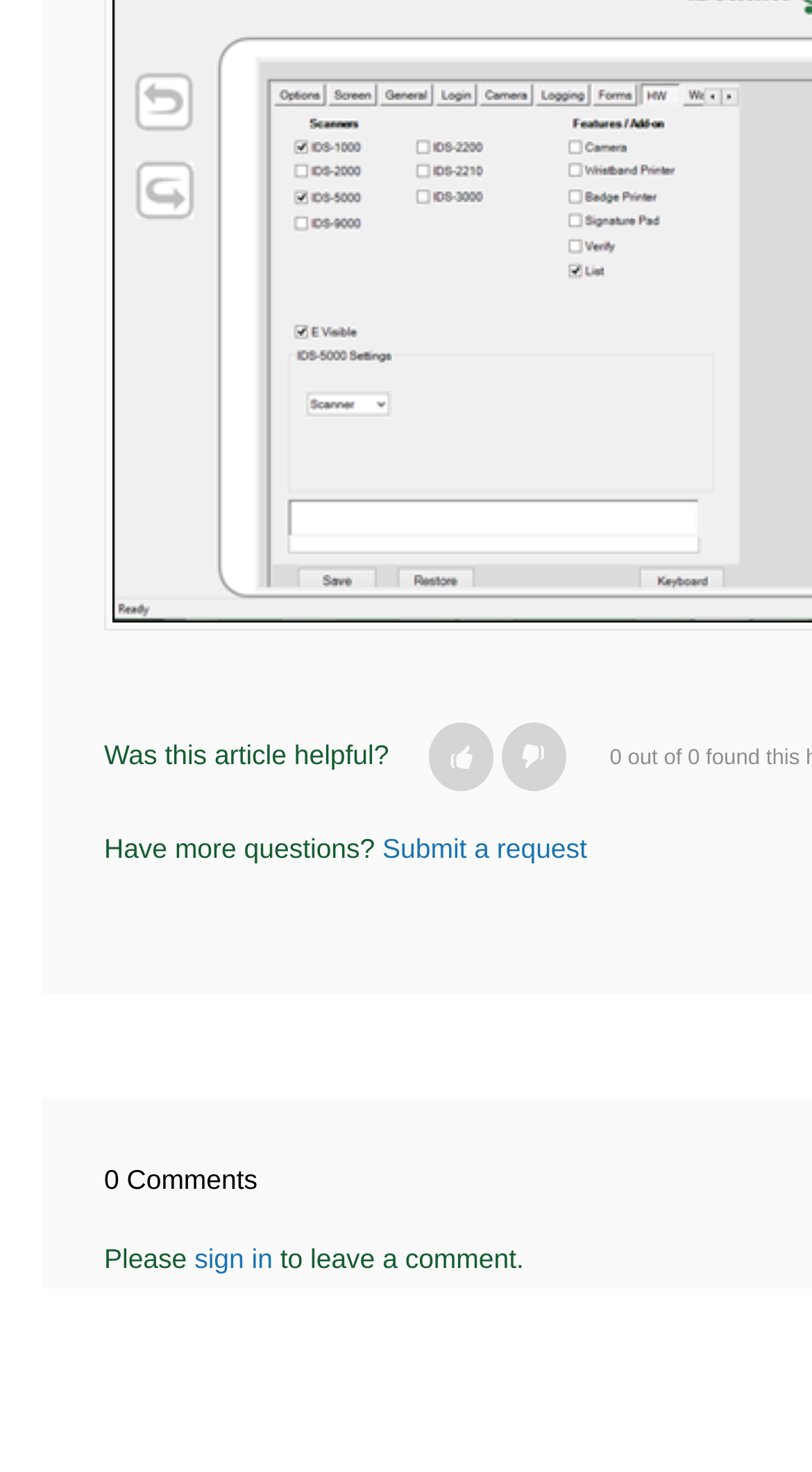Determine the bounding box of the UI component based on this description: "sign in". The bounding box coordinates should be four float values between 0 and 1, i.e., [left, top, right, bottom].

[0.239, 0.844, 0.336, 0.866]